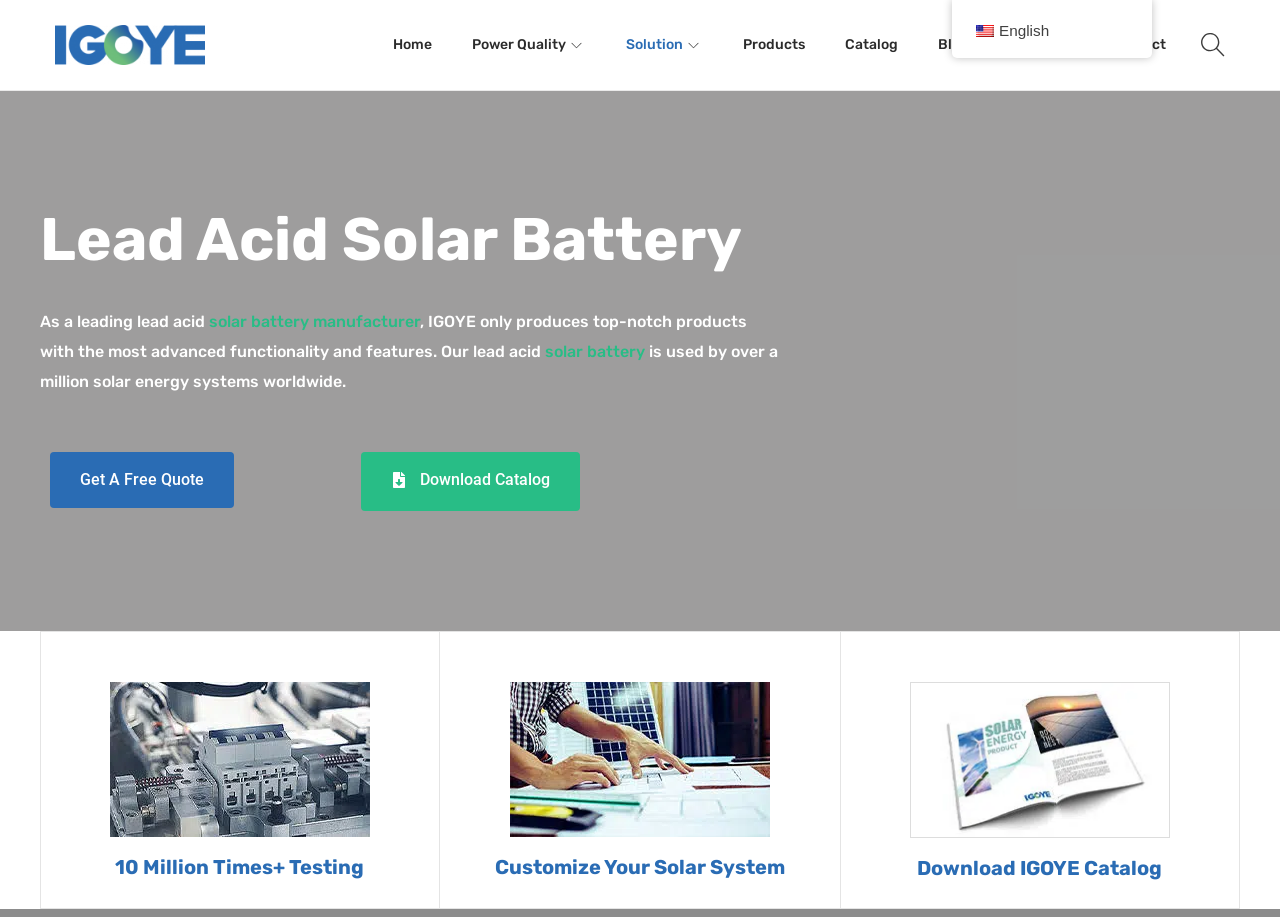What is the text of the webpage's headline?

Lead Acid Solar Battery